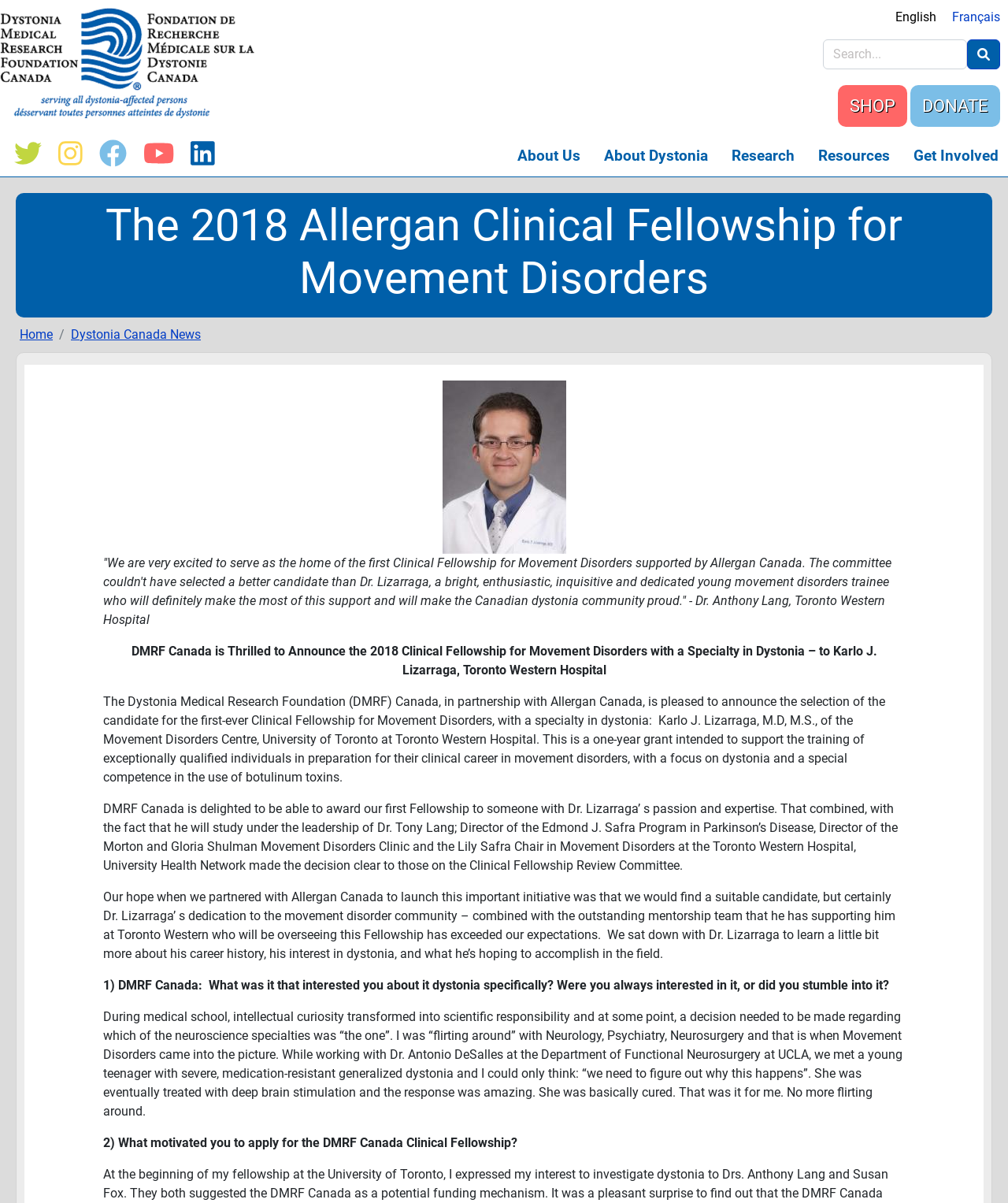What is the focus of the fellowship?
From the details in the image, answer the question comprehensively.

I found the answer by looking at the heading 'The 2018 Allergan Clinical Fellowship for Movement Disorders' and the text 'with a specialty in dystonia' which indicates that the fellowship is focused on movement disorders, specifically dystonia.